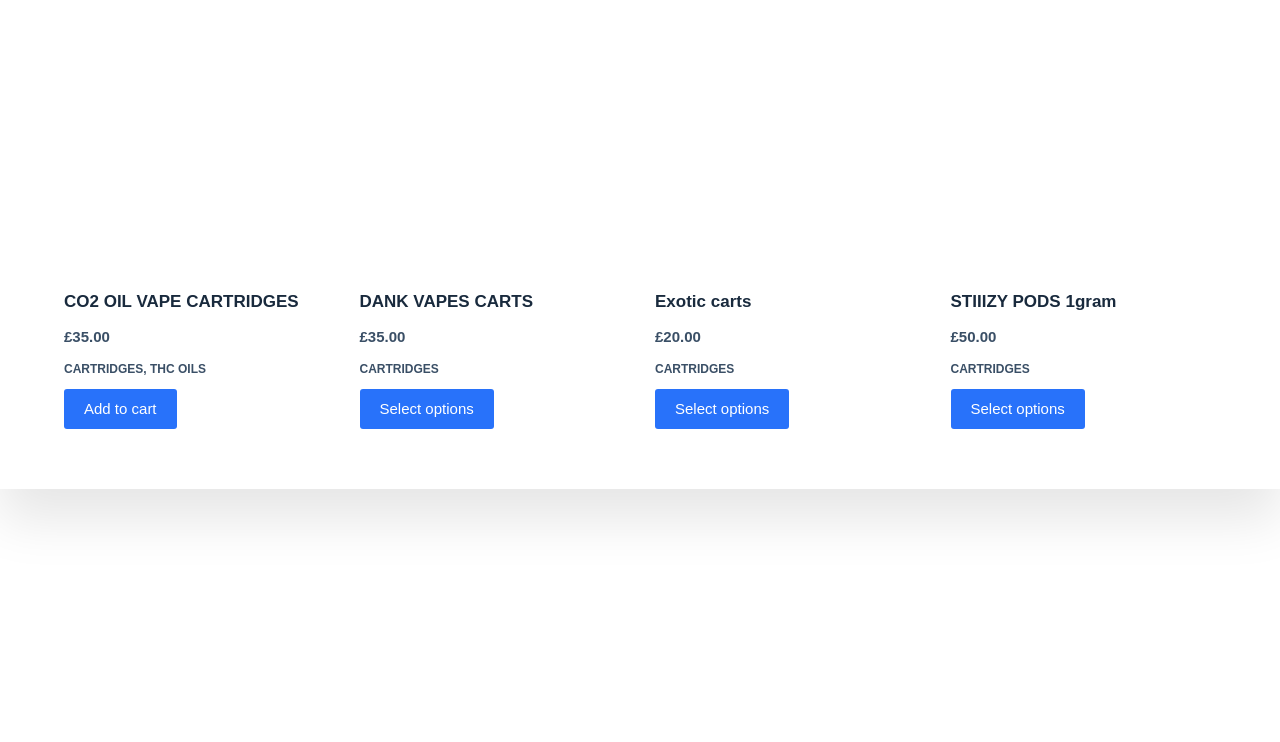Locate the bounding box coordinates of the area where you should click to accomplish the instruction: "Select options for Exotic carts".

[0.512, 0.525, 0.617, 0.579]